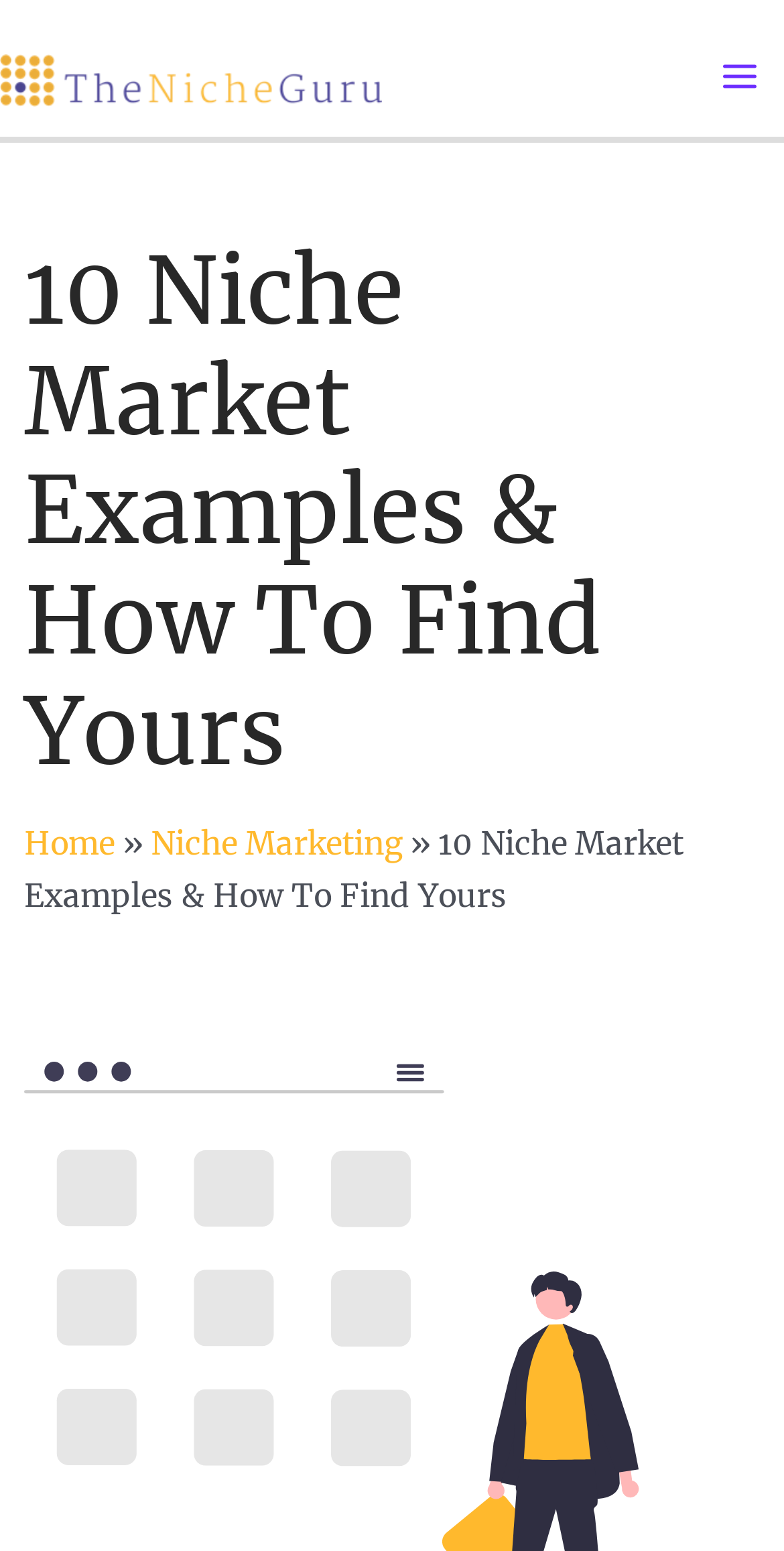What is the logo of this website?
From the screenshot, supply a one-word or short-phrase answer.

The Niche Guru